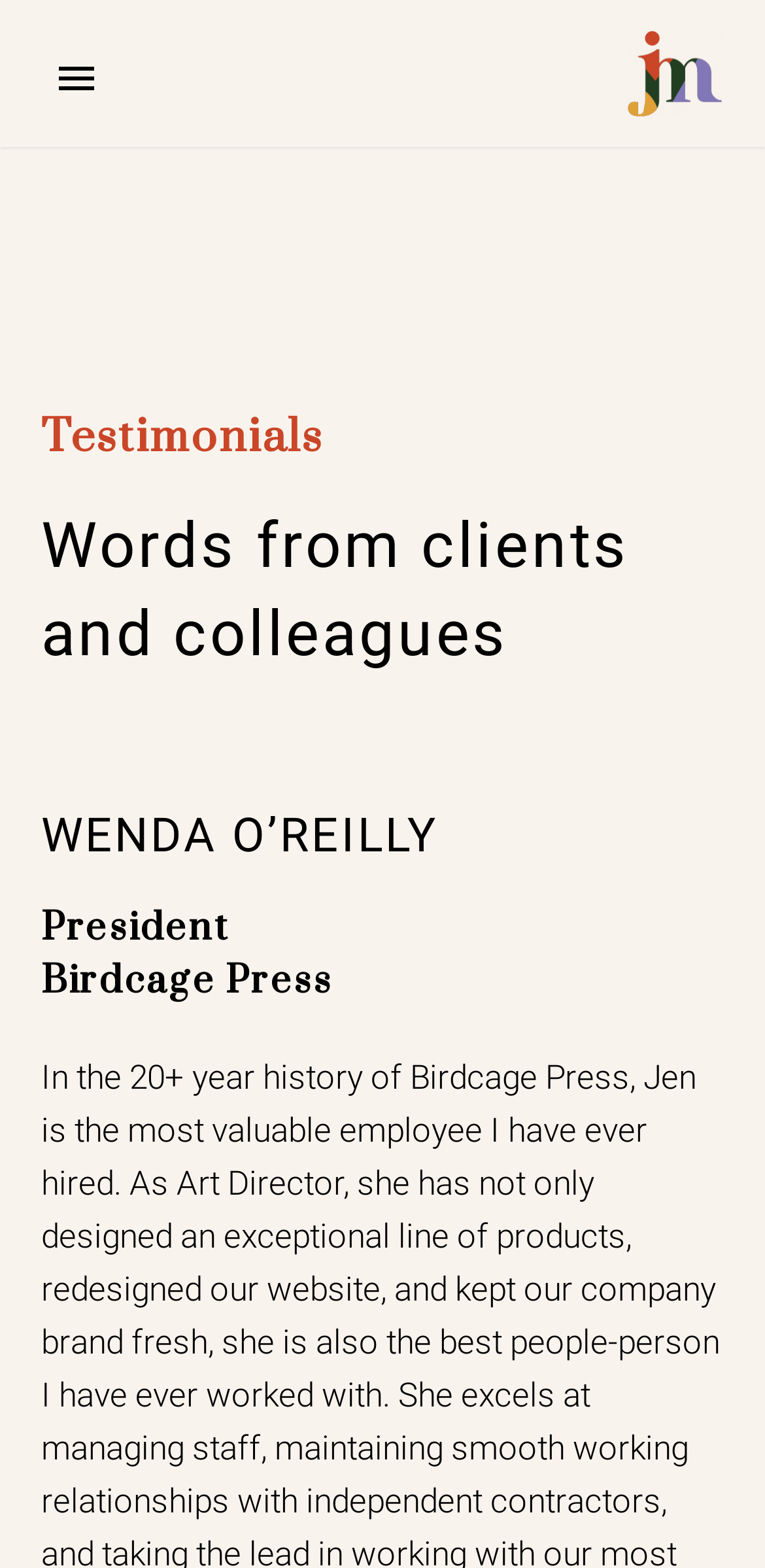Bounding box coordinates are to be given in the format (top-left x, top-left y, bottom-right x, bottom-right y). All values must be floating point numbers between 0 and 1. Provide the bounding box coordinate for the UI element described as: parent_node: Halloween Half Term Events

None